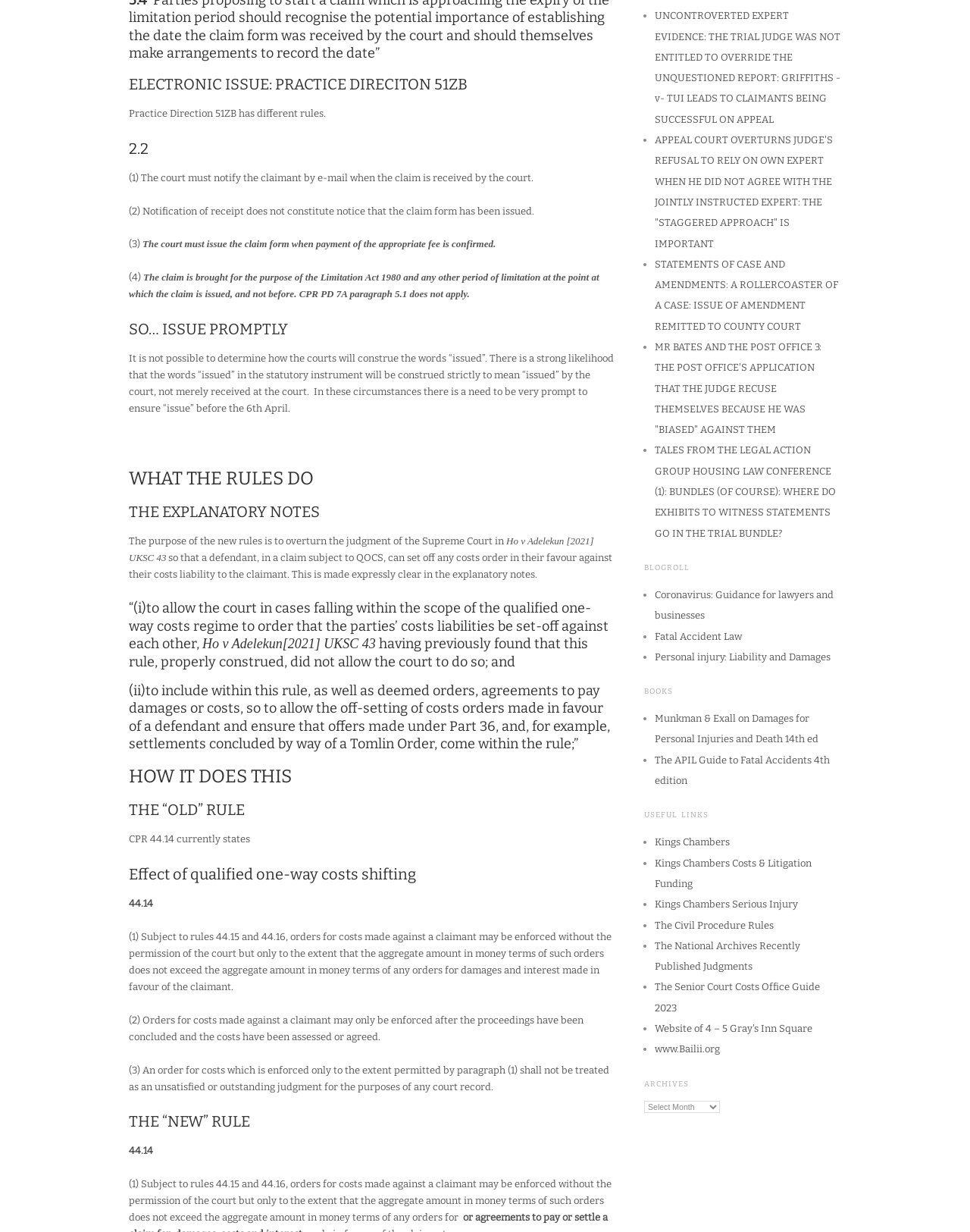Reply to the question with a single word or phrase:
What is the topic of the webpage?

Practice Direction 51ZB